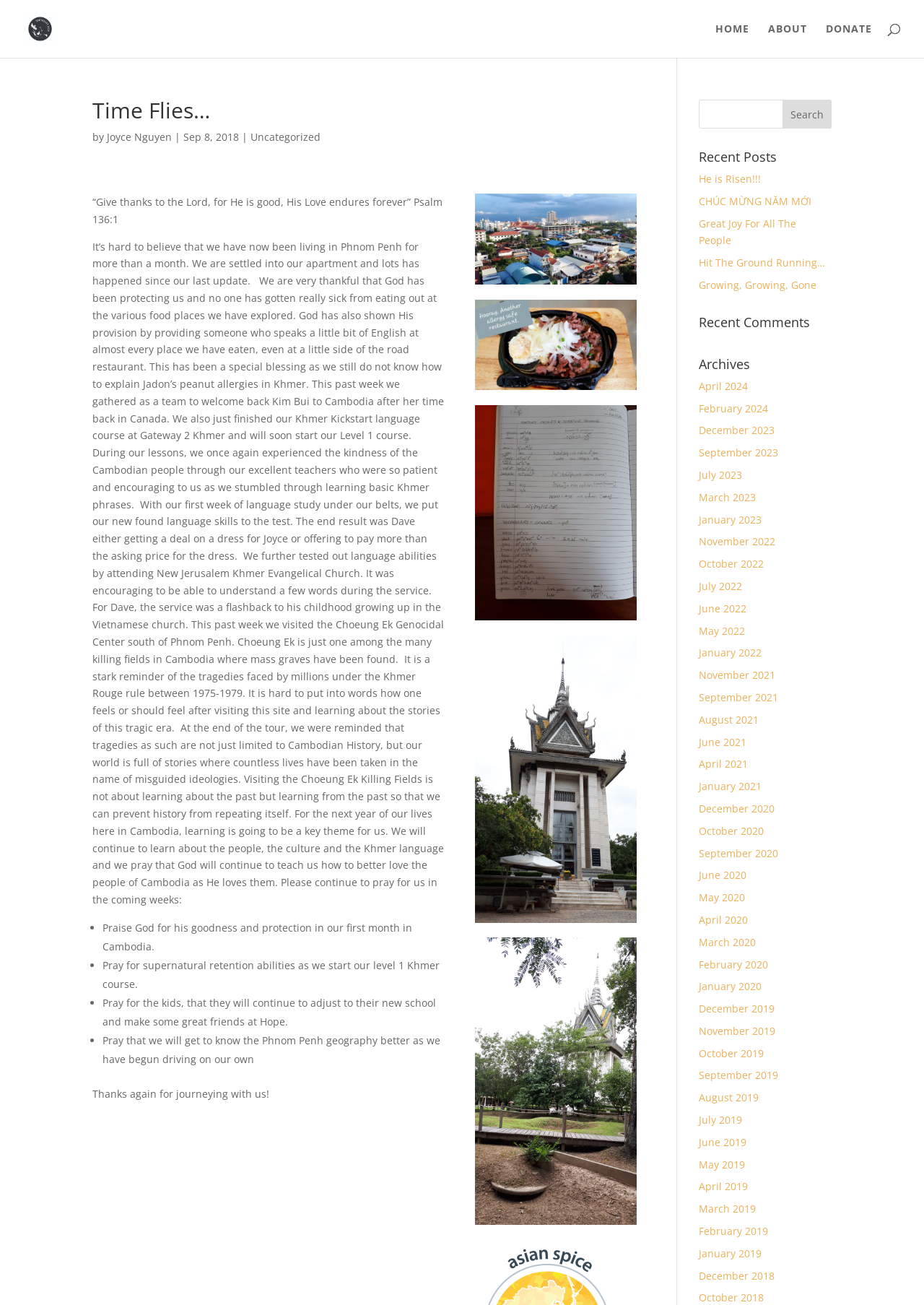Bounding box coordinates are specified in the format (top-left x, top-left y, bottom-right x, bottom-right y). All values are floating point numbers bounded between 0 and 1. Please provide the bounding box coordinate of the region this sentence describes: October 2020

[0.756, 0.631, 0.827, 0.642]